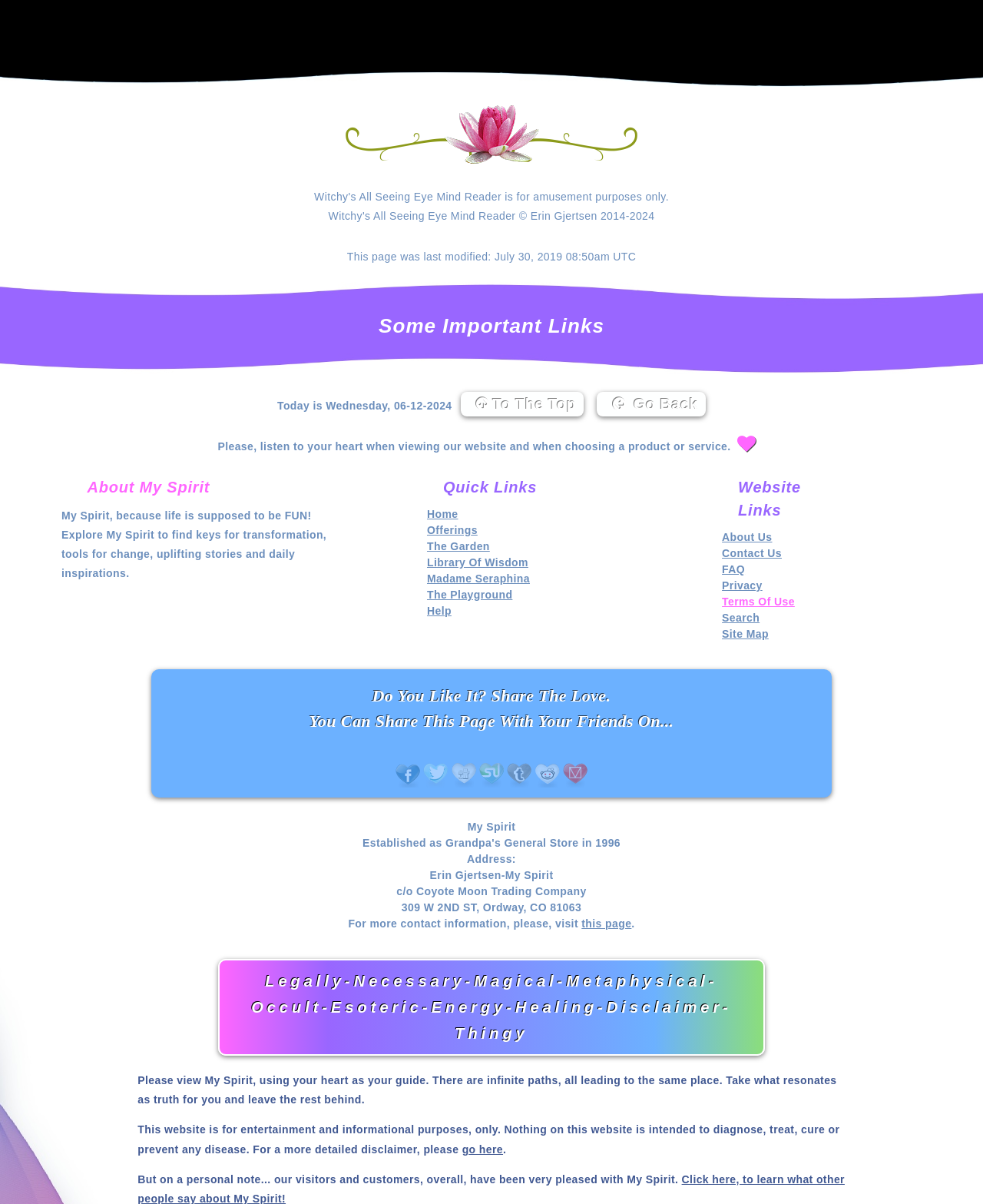How can I contact the website owner?
Using the image, provide a concise answer in one word or a short phrase.

Visit this page